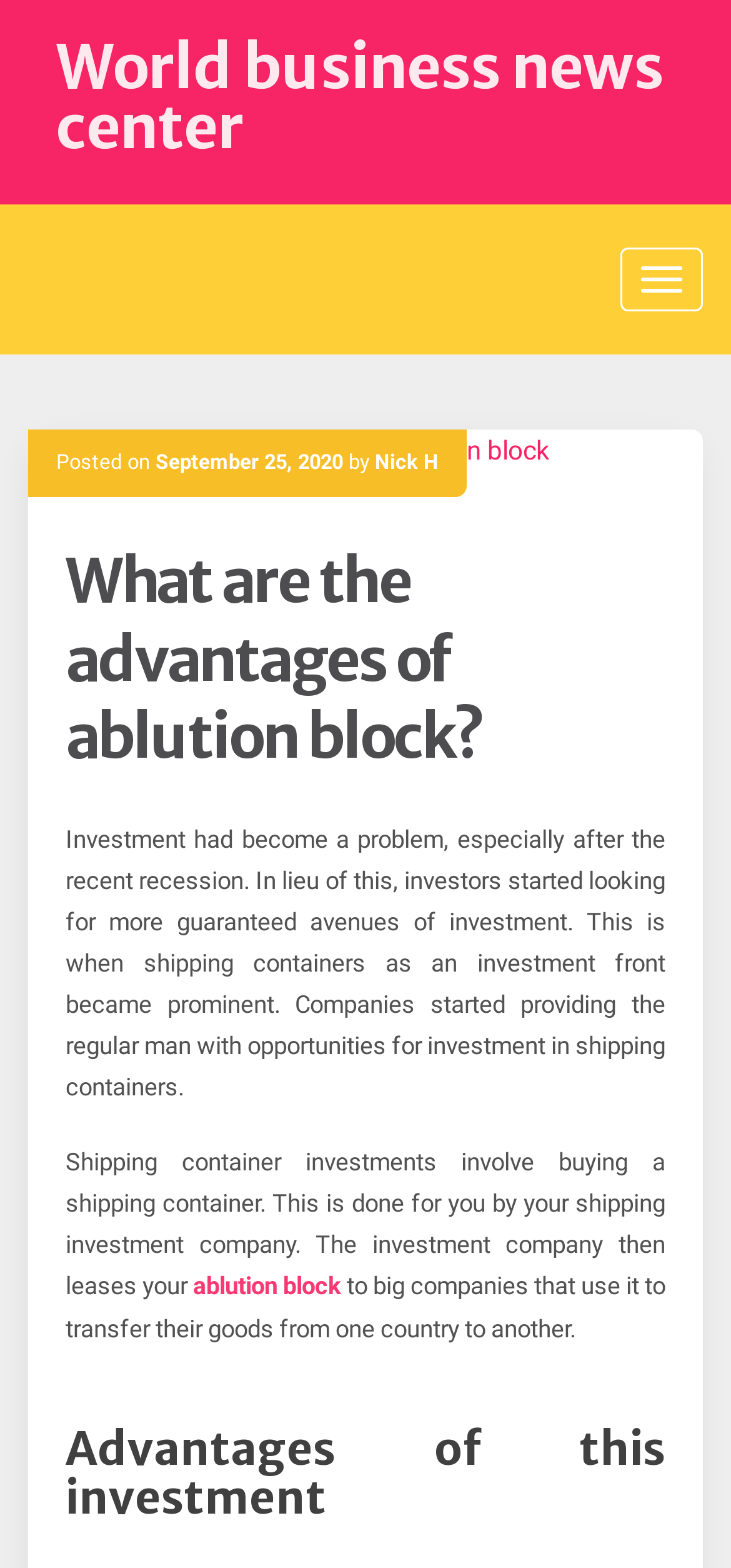What is the title of the section that discusses the benefits of this investment?
Give a one-word or short phrase answer based on the image.

Advantages of this investment